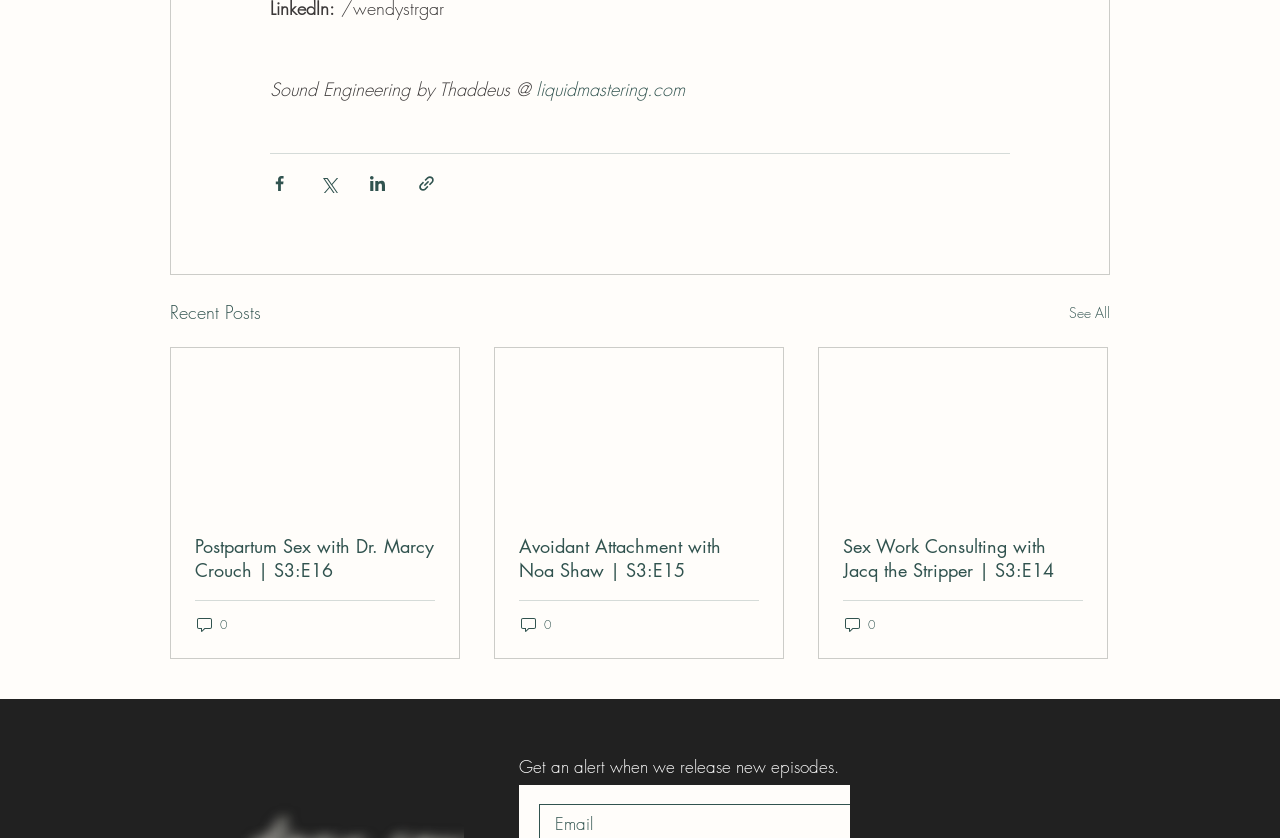Please provide the bounding box coordinates for the element that needs to be clicked to perform the instruction: "Read the article 'Postpartum Sex with Dr. Marcy Crouch | S3:E16'". The coordinates must consist of four float numbers between 0 and 1, formatted as [left, top, right, bottom].

[0.152, 0.637, 0.34, 0.694]